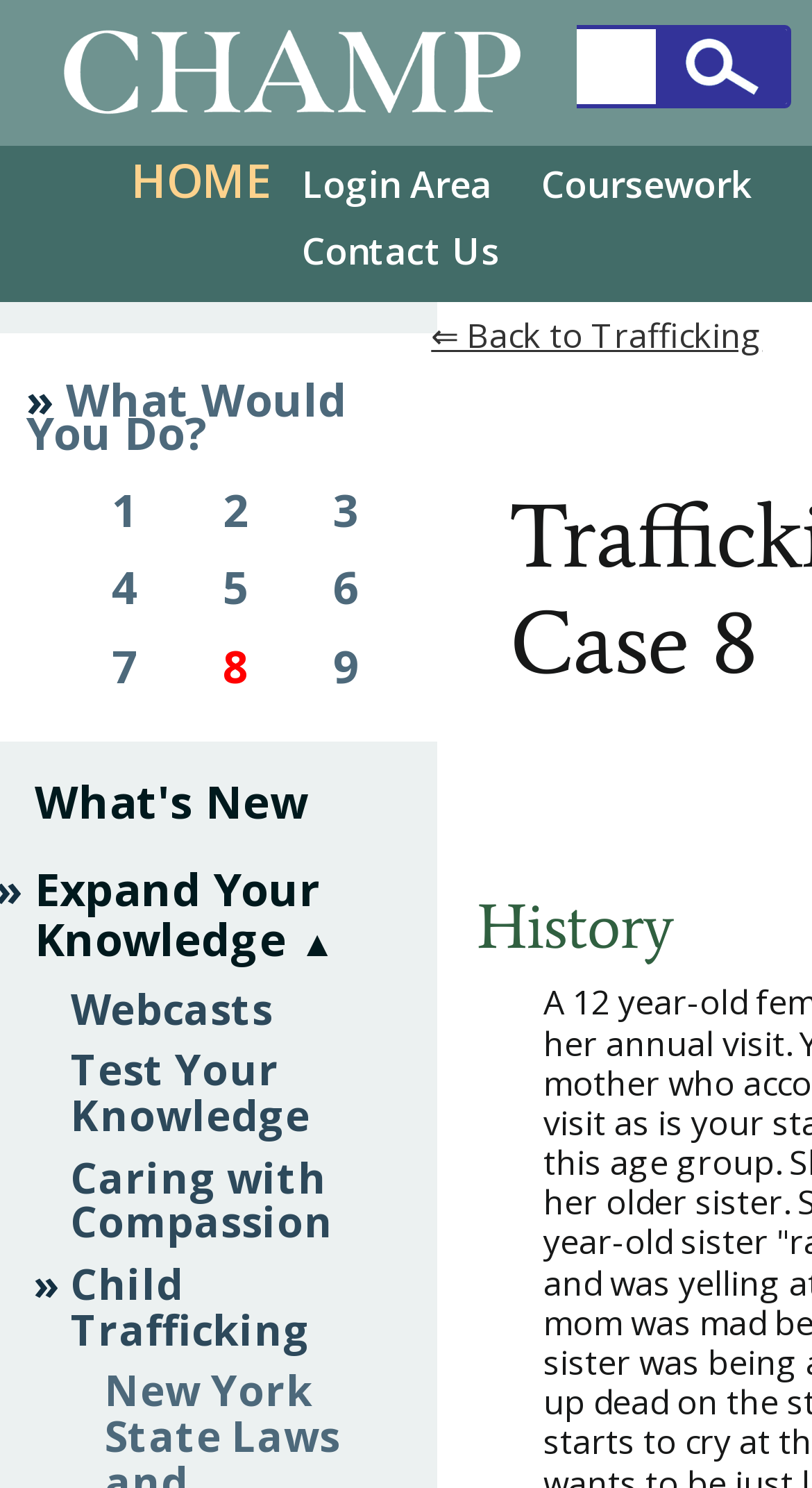Using the given description, provide the bounding box coordinates formatted as (top-left x, top-left y, bottom-right x, bottom-right y), with all values being floating point numbers between 0 and 1. Description: 8

[0.274, 0.427, 0.305, 0.467]